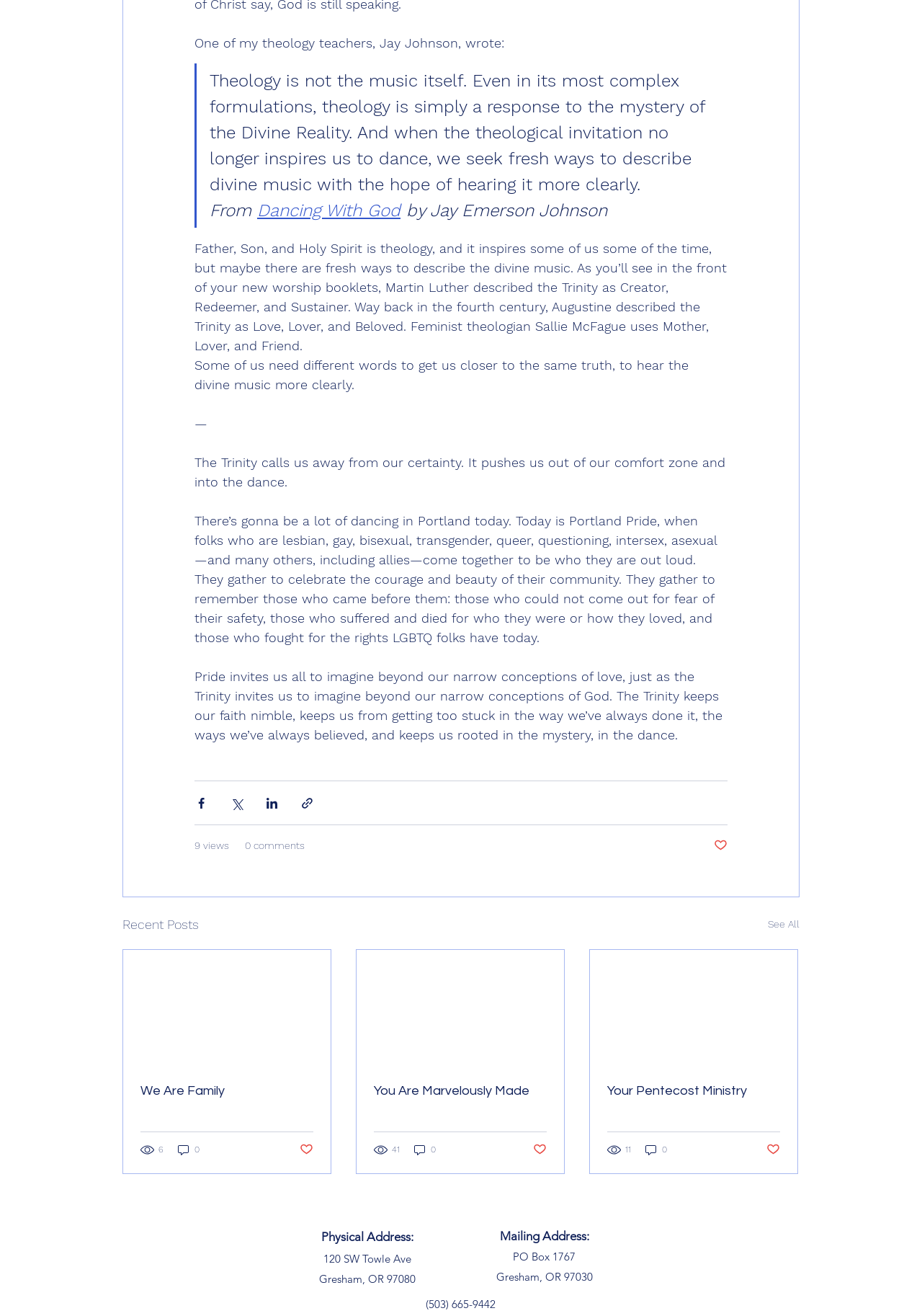What is the physical address of the organization?
Based on the image, give a concise answer in the form of a single word or short phrase.

120 SW Towle Ave, Gresham, OR 97080